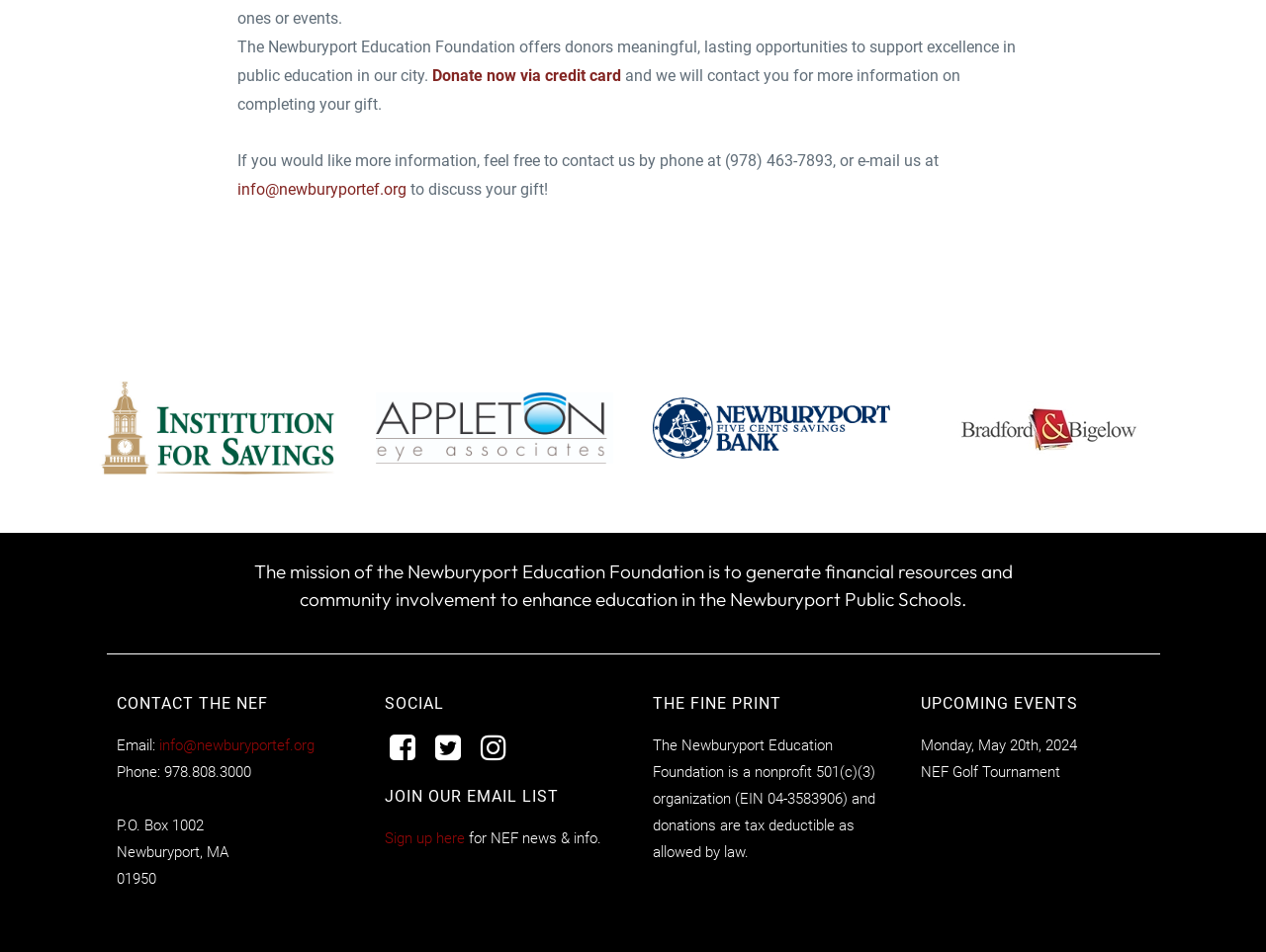Please give a succinct answer to the question in one word or phrase:
How can I contact the Newburyport Education Foundation?

By phone or email